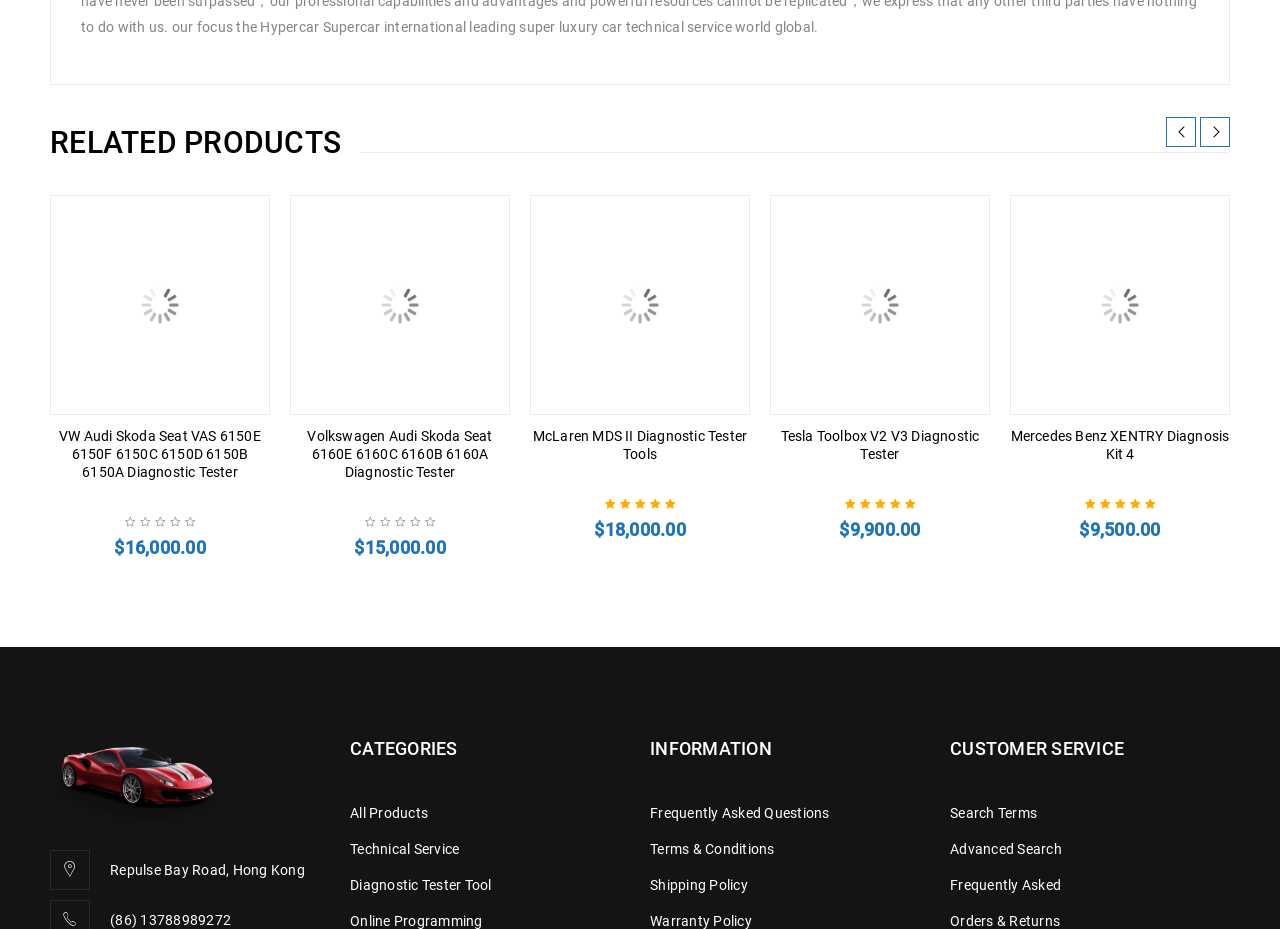Find and indicate the bounding box coordinates of the region you should select to follow the given instruction: "Add 'VW Audi Skoda Seat VAS 6150E 6150F 6150C 6150D 6150B 6150A Diagnostic Tester' to your cart".

[0.183, 0.222, 0.214, 0.265]